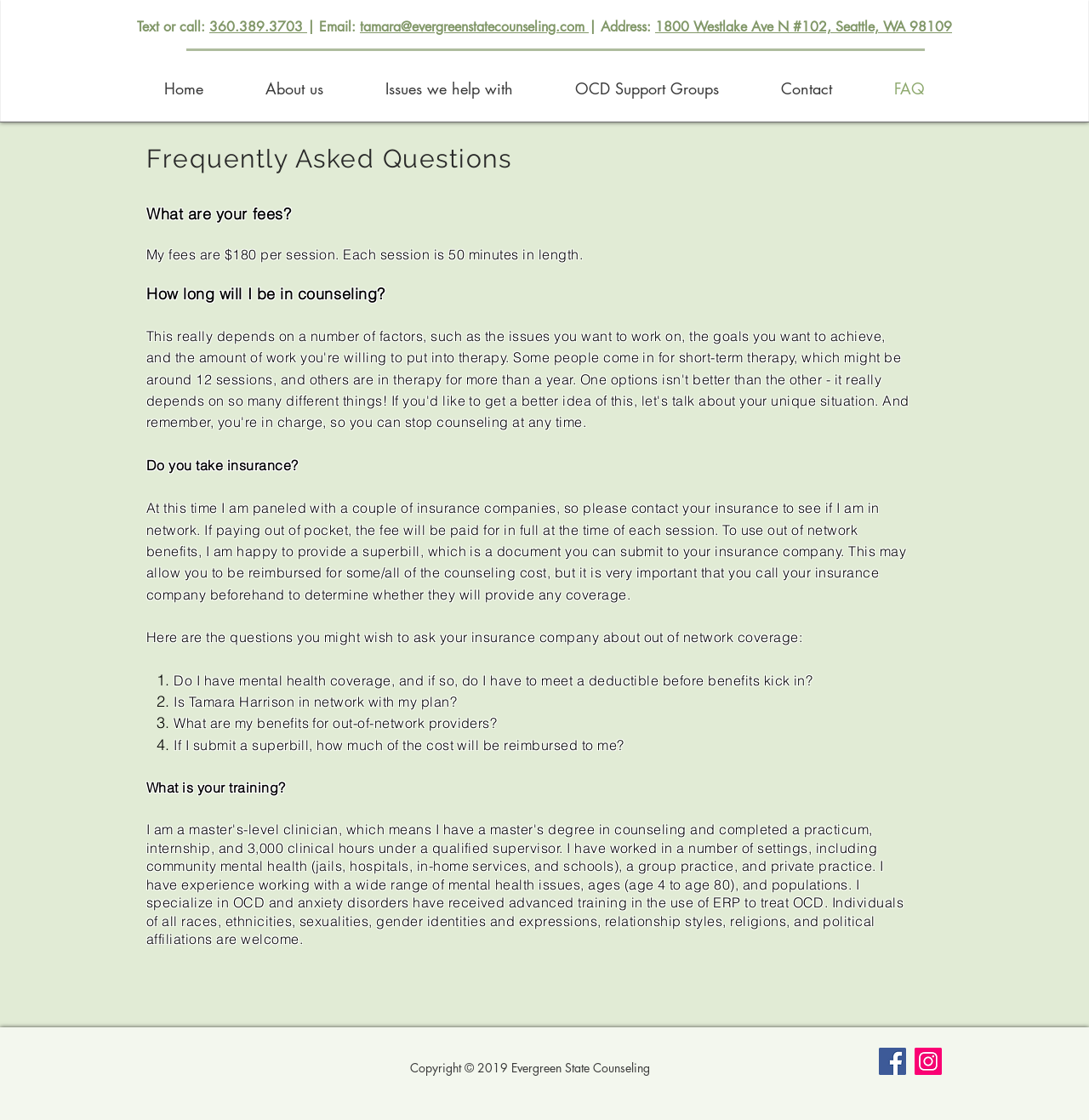Bounding box coordinates are specified in the format (top-left x, top-left y, bottom-right x, bottom-right y). All values are floating point numbers bounded between 0 and 1. Please provide the bounding box coordinate of the region this sentence describes: About us

[0.215, 0.06, 0.325, 0.1]